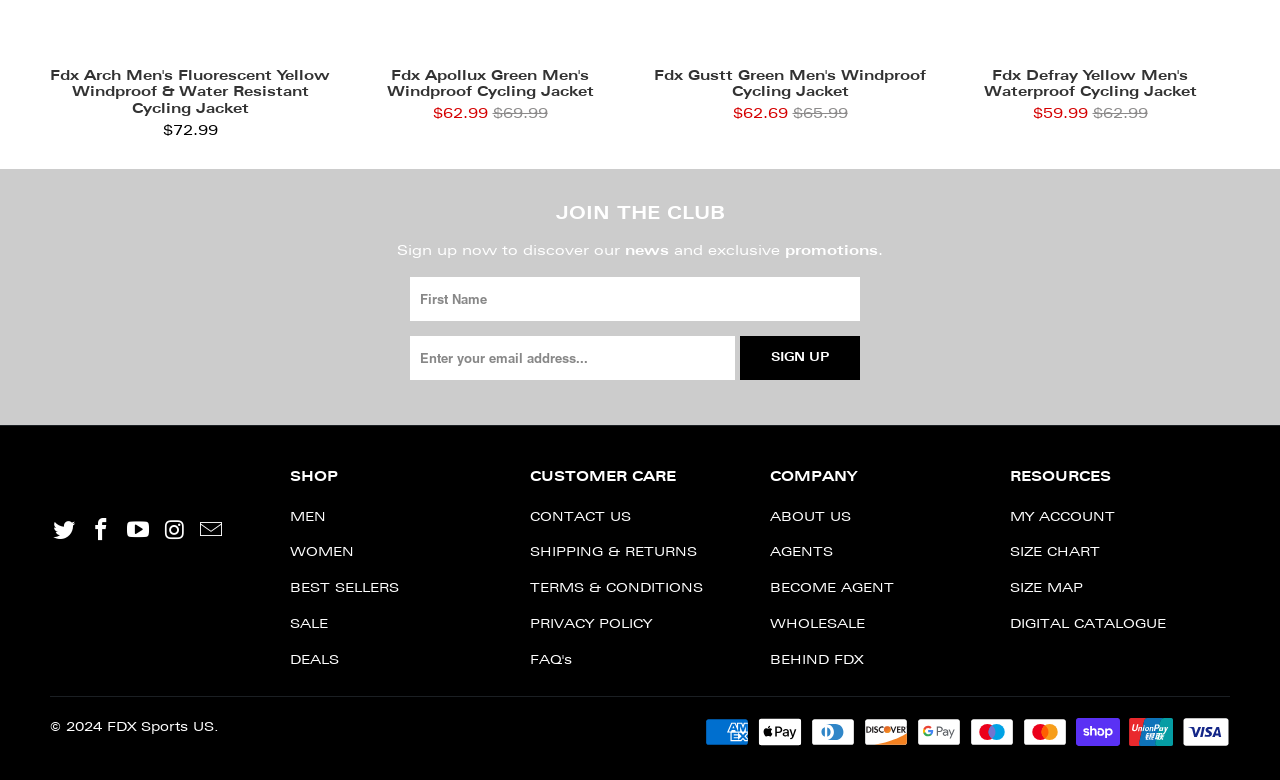What is the purpose of the 'CUSTOMER CARE' section? Look at the image and give a one-word or short phrase answer.

Contact and support information